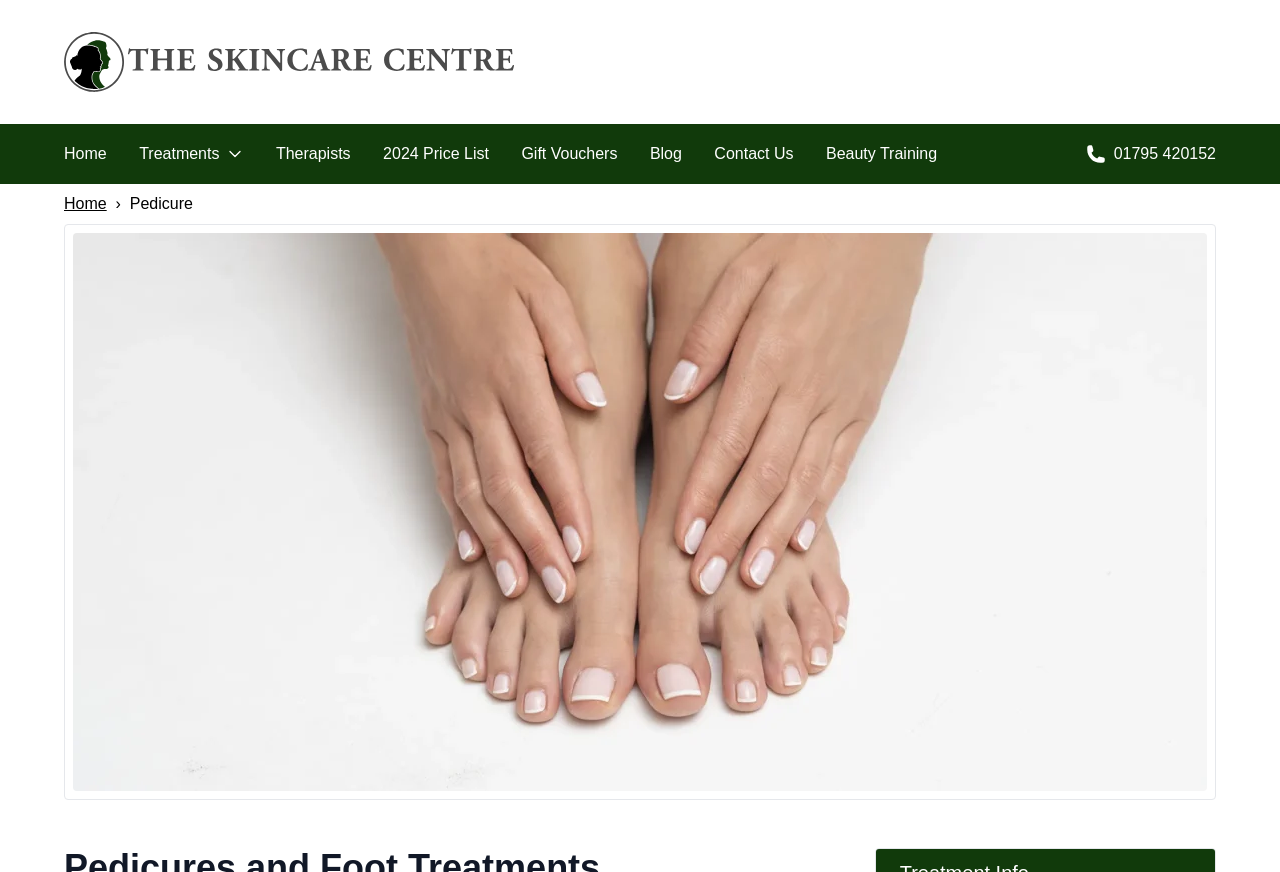Determine the bounding box coordinates of the target area to click to execute the following instruction: "Click on The Skincare Centre."

[0.05, 0.037, 0.402, 0.106]